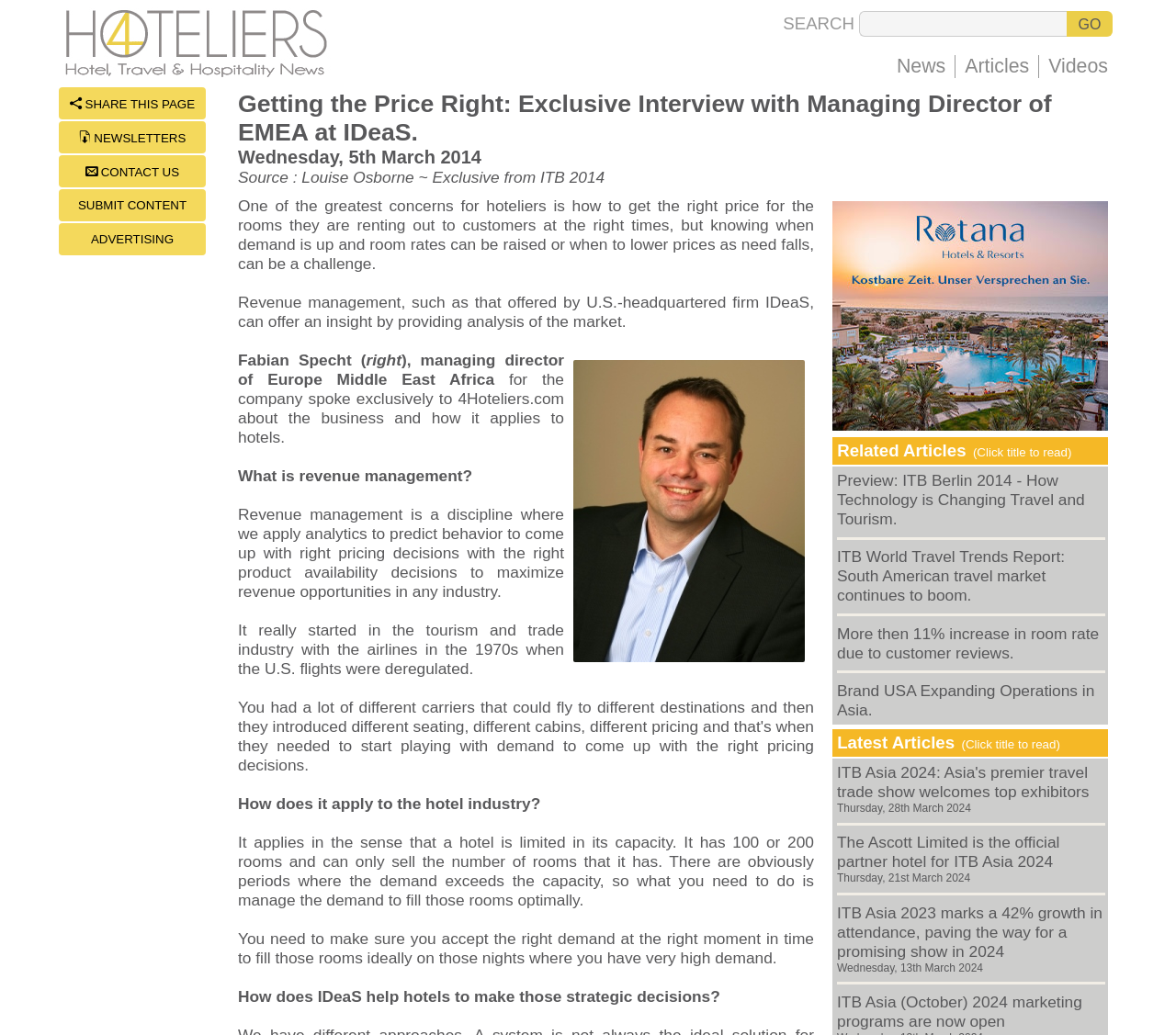Identify and provide the bounding box for the element described by: " SHARE THIS PAGE".

[0.05, 0.084, 0.175, 0.115]